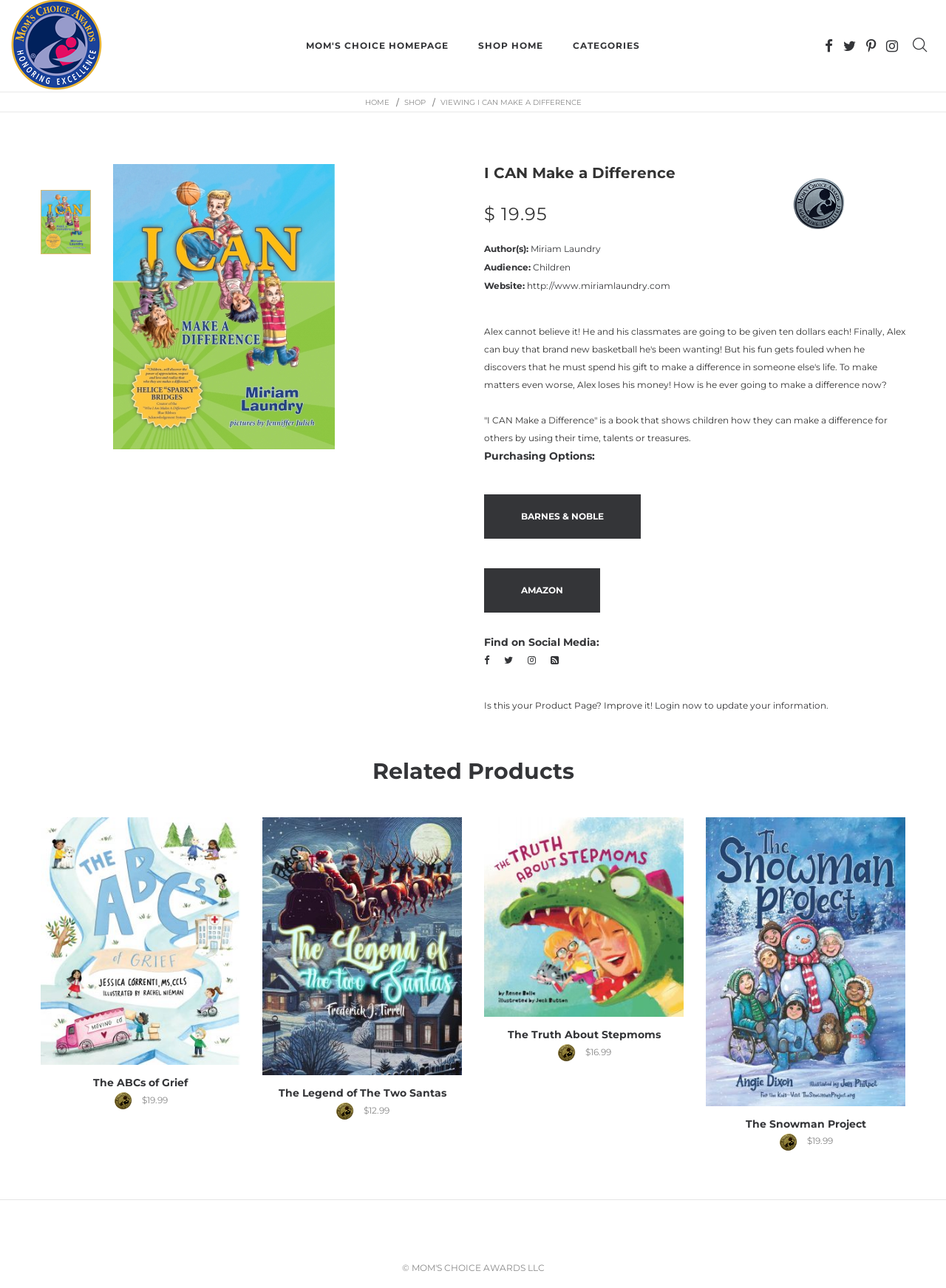Please give a succinct answer to the question in one word or phrase:
How many related products are shown on this page?

4